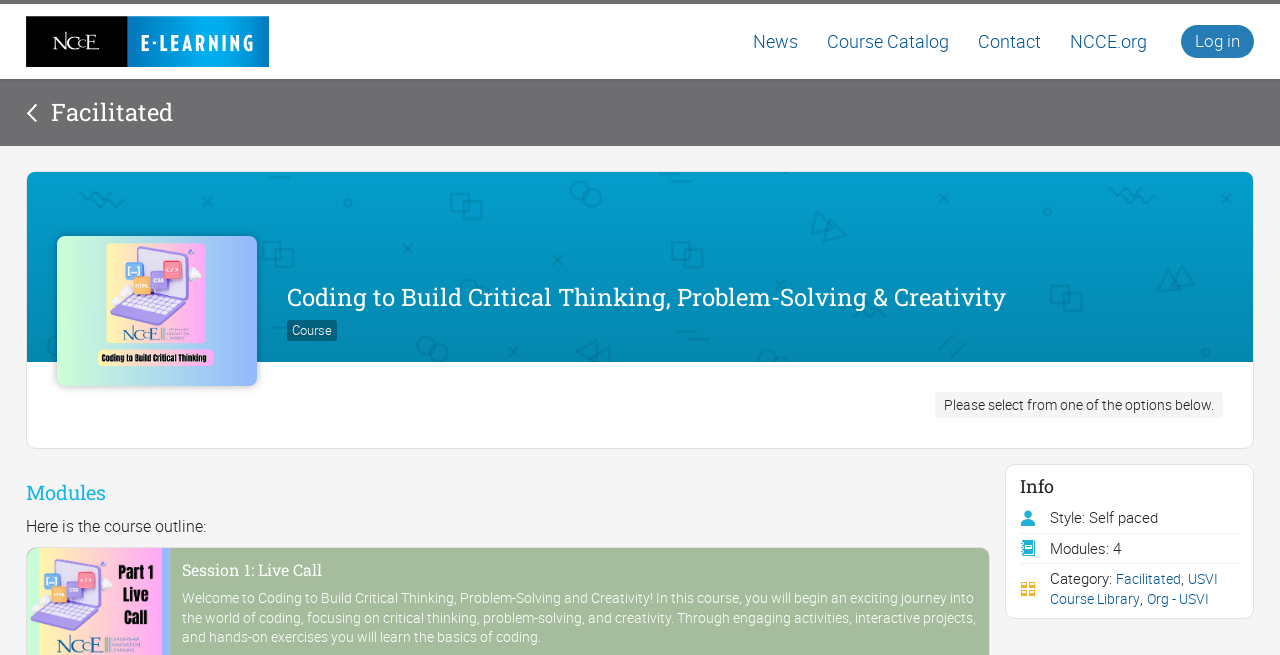Identify the bounding box coordinates of the region that should be clicked to execute the following instruction: "View Course Catalog".

[0.634, 0.006, 0.753, 0.121]